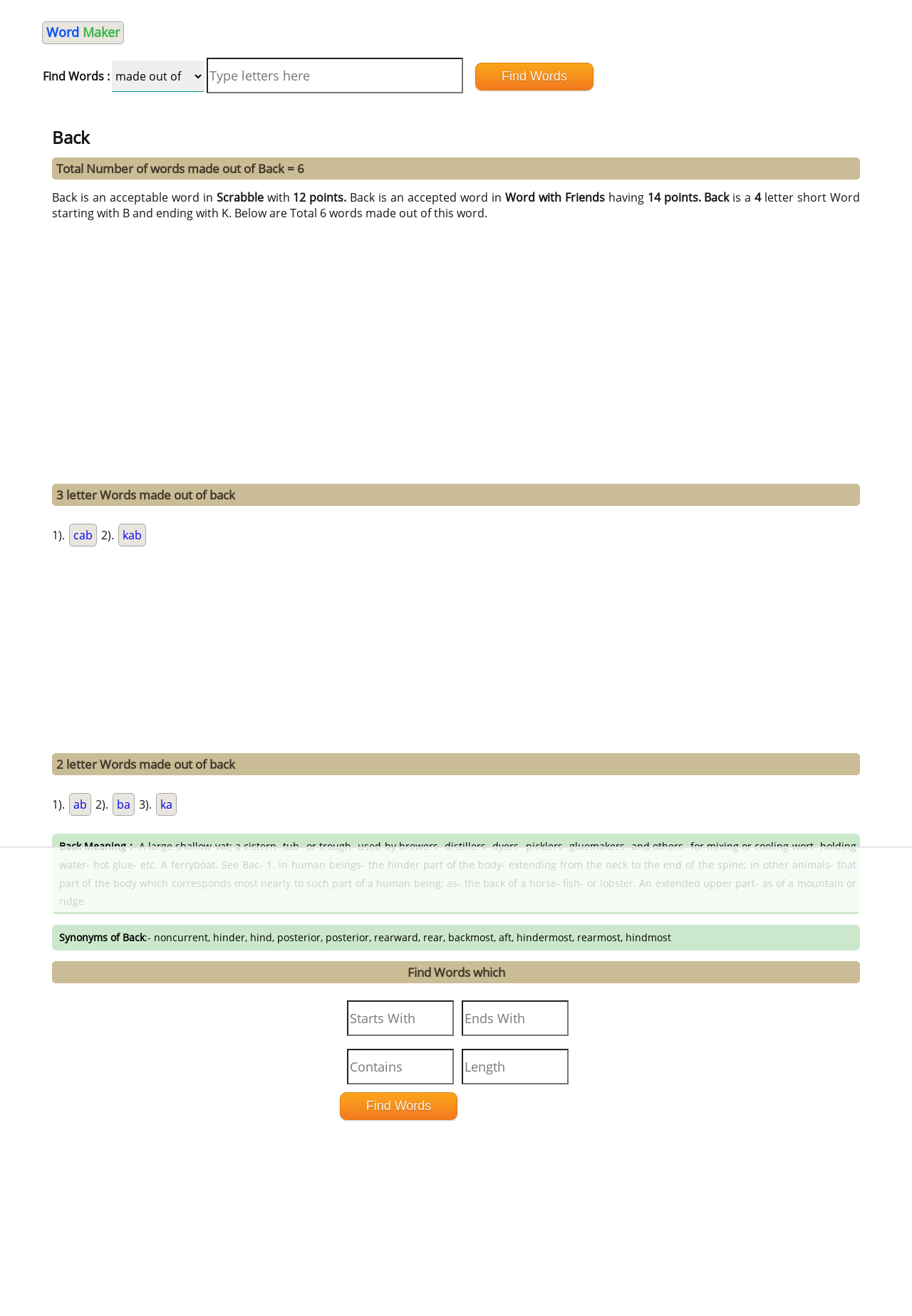What is the purpose of the 'Find Words' button?
Provide an in-depth answer to the question, covering all aspects.

The answer can be inferred from the context of the webpage, where the 'Find Words' button is located next to a textbox and a combobox, suggesting that it is used to find words based on the input in the textbox and combobox.